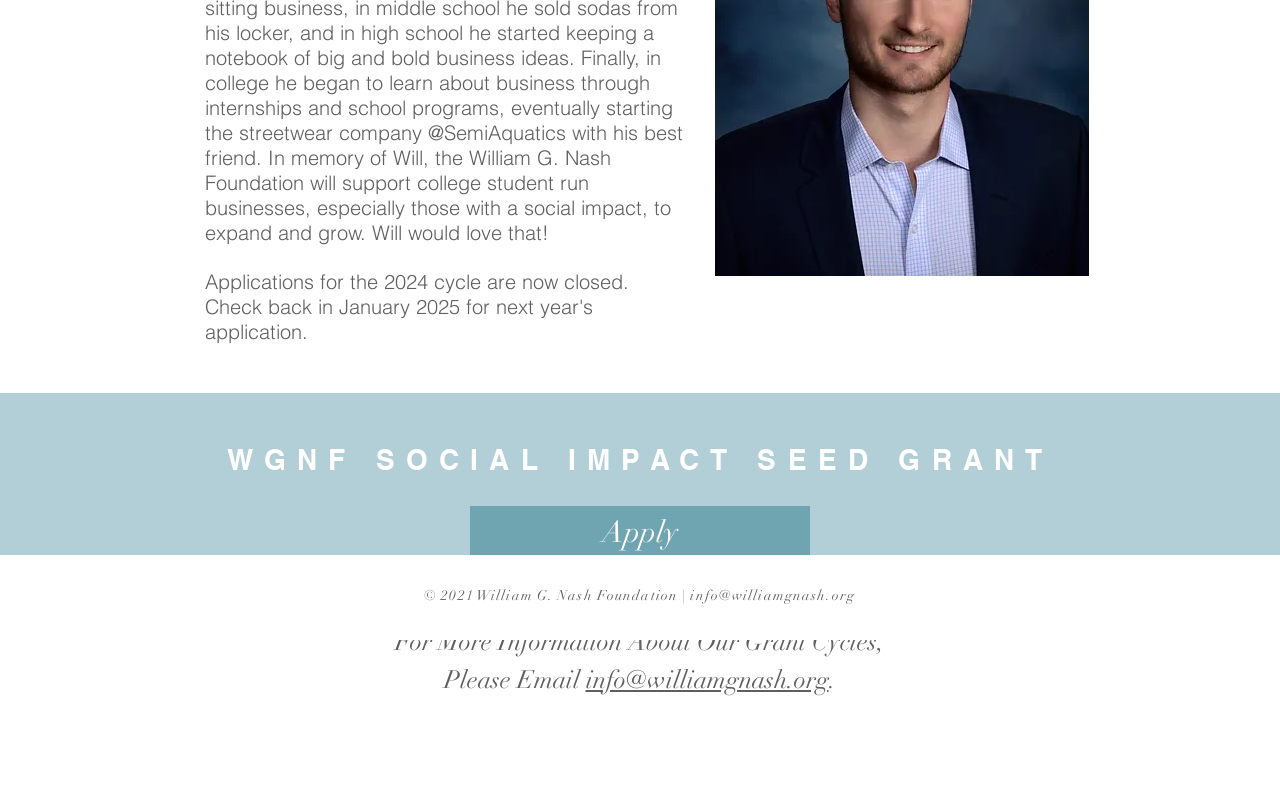Given the description "Apply", determine the bounding box of the corresponding UI element.

[0.367, 0.623, 0.633, 0.69]